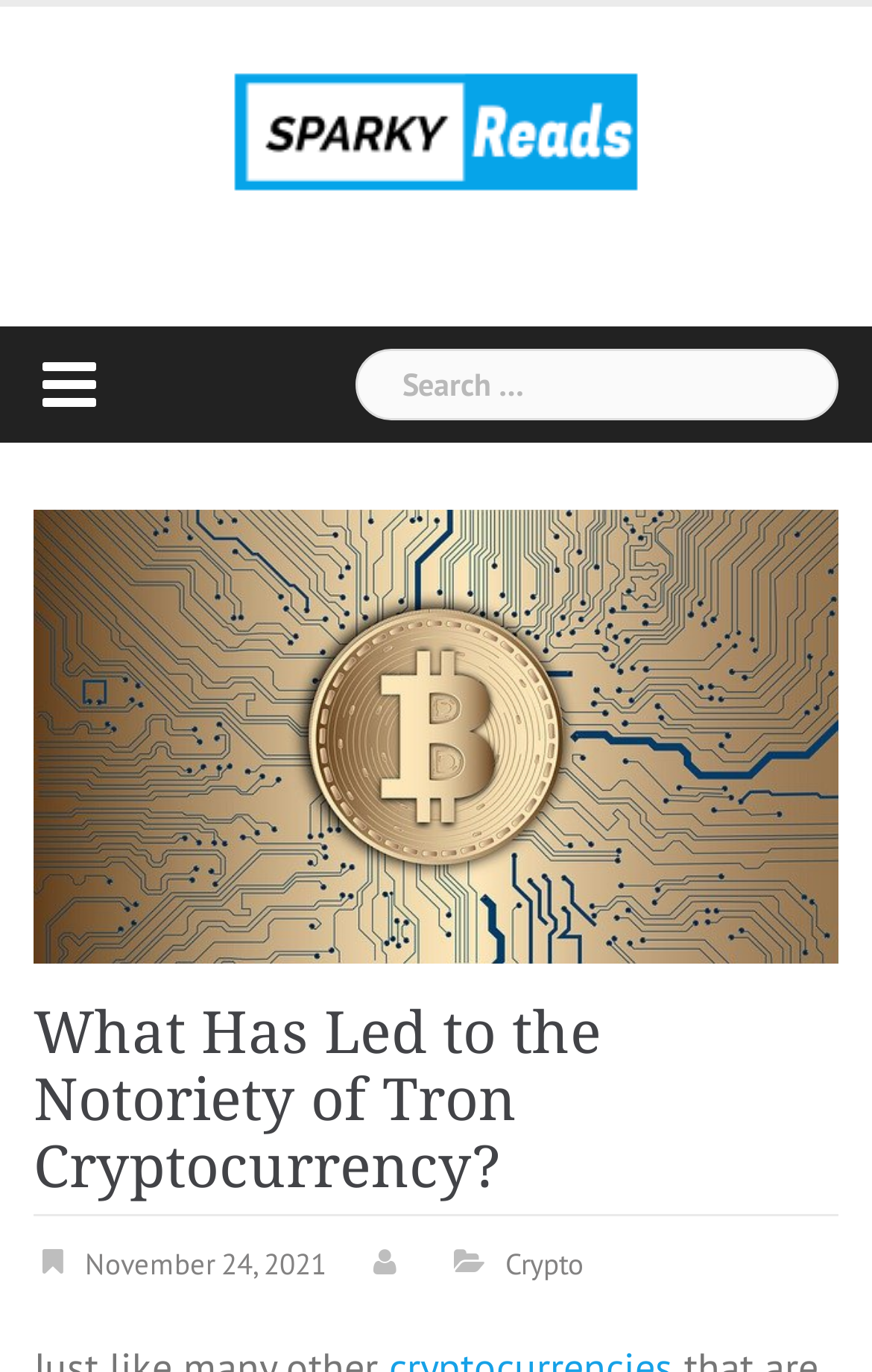Given the element description Crypto, specify the bounding box coordinates of the corresponding UI element in the format (top-left x, top-left y, bottom-right x, bottom-right y). All values must be between 0 and 1.

[0.579, 0.907, 0.669, 0.937]